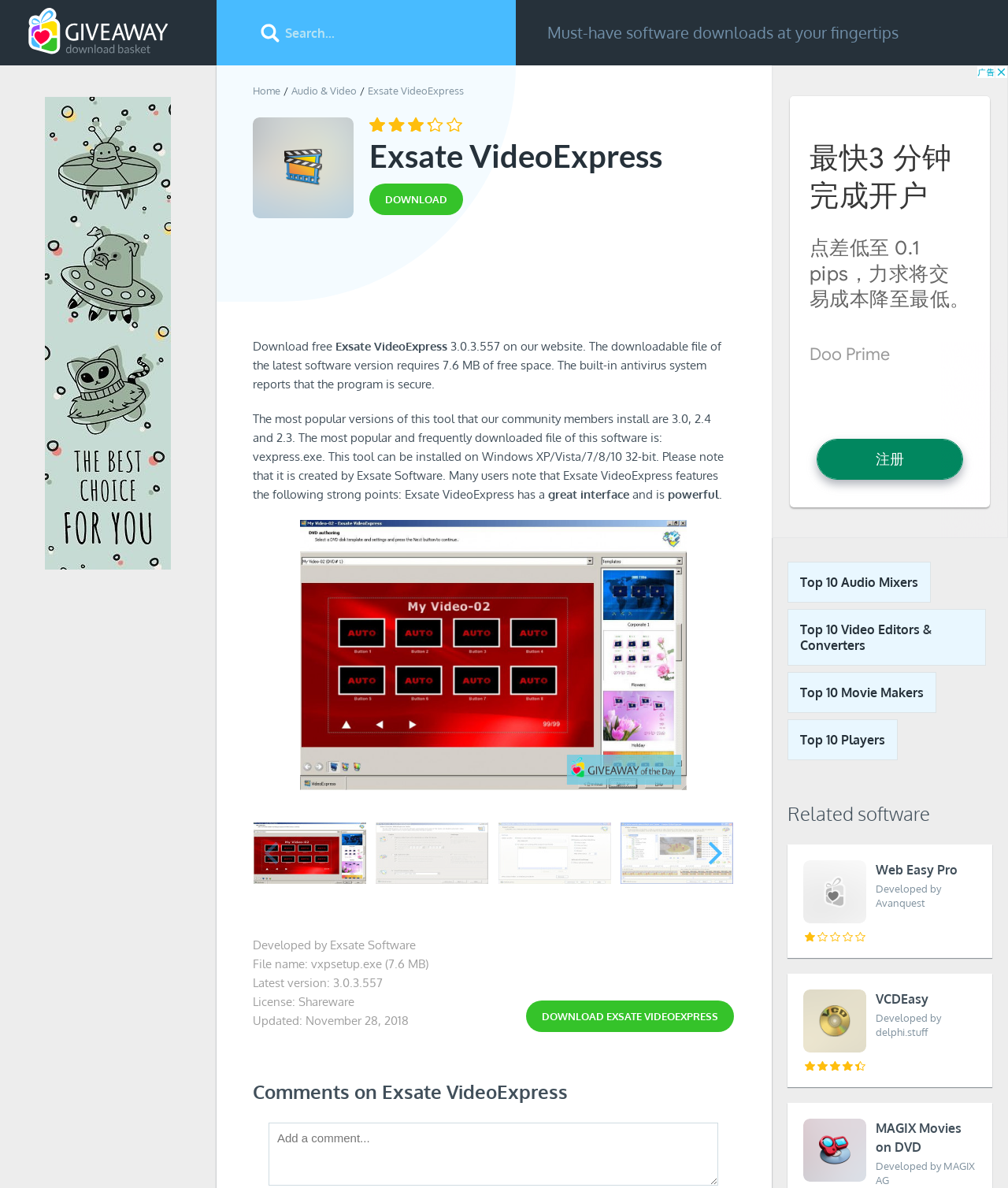Look at the image and write a detailed answer to the question: 
What is the developer of the software?

The developer of the software is mentioned in the static text 'Developed by Exsate Software'.